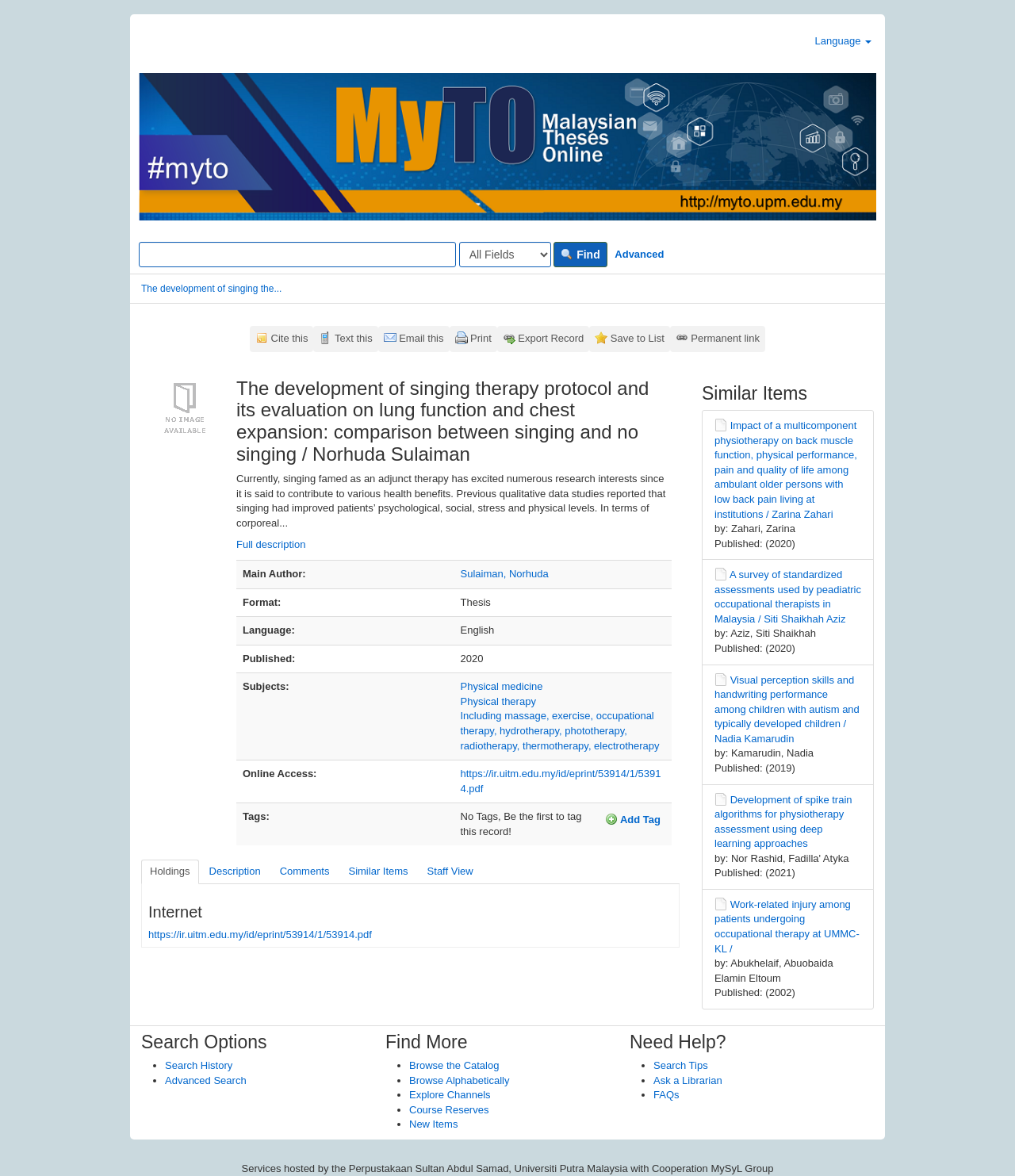Analyze the image and deliver a detailed answer to the question: What is the online access link for the thesis?

I found the online access link for the thesis by looking at the 'Bibliographic Details' table, where it is specified as 'https://ir.uitm.edu.my/id/eprint/53914/1/53914.pdf'.